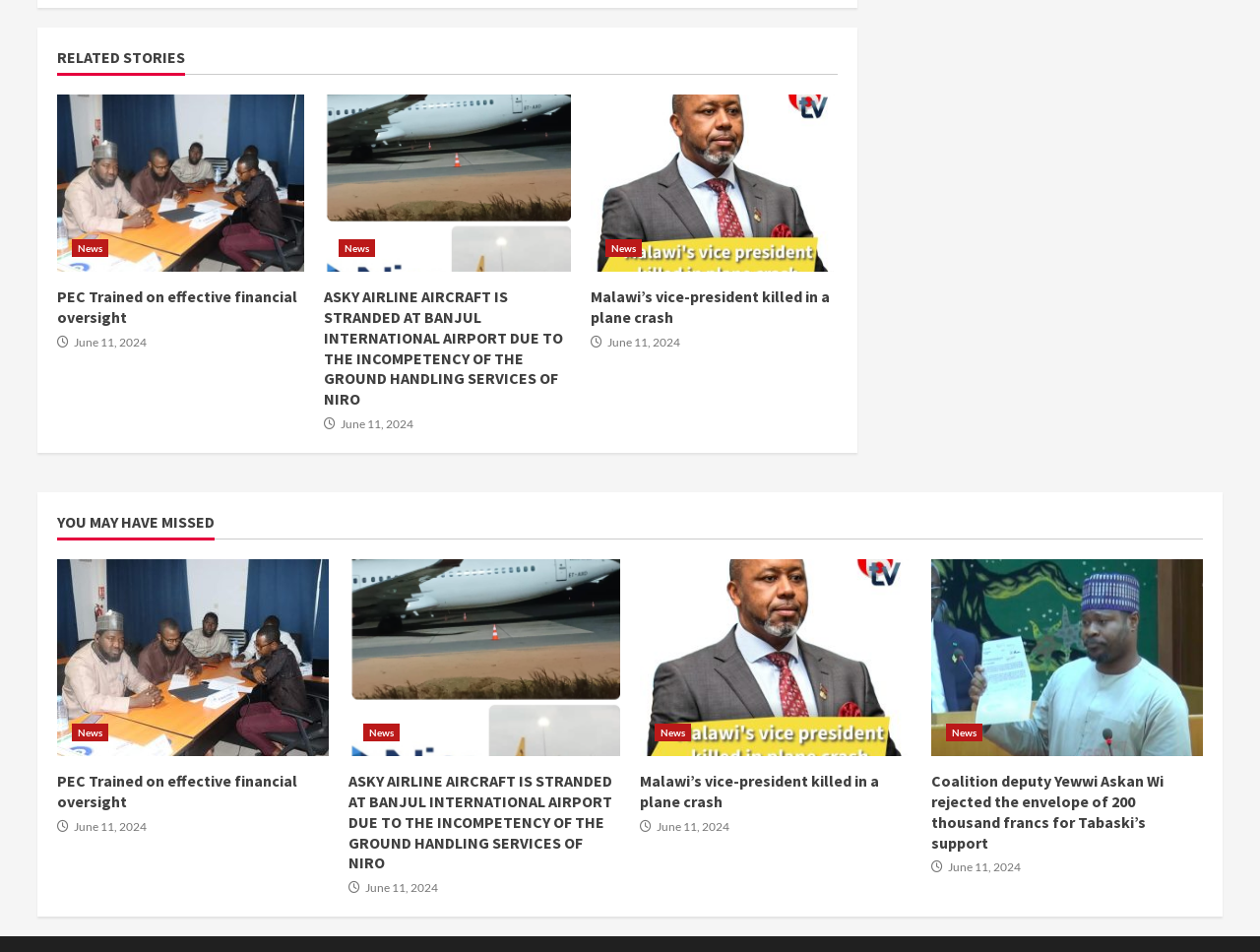What is the date of the article 'Malawi’s vice-president killed in a plane crash'?
Please answer using one word or phrase, based on the screenshot.

June 11, 2024